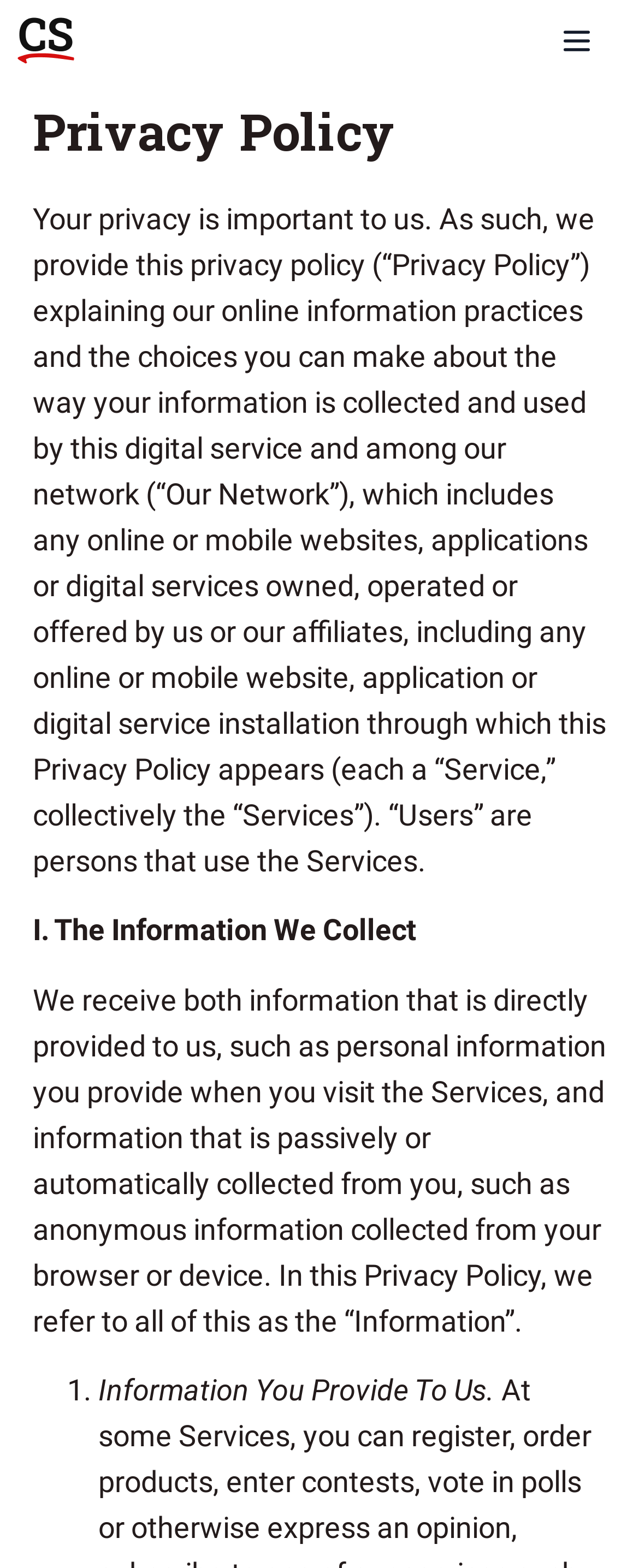Answer the following inquiry with a single word or phrase:
How many links are present on the top of the webpage?

2